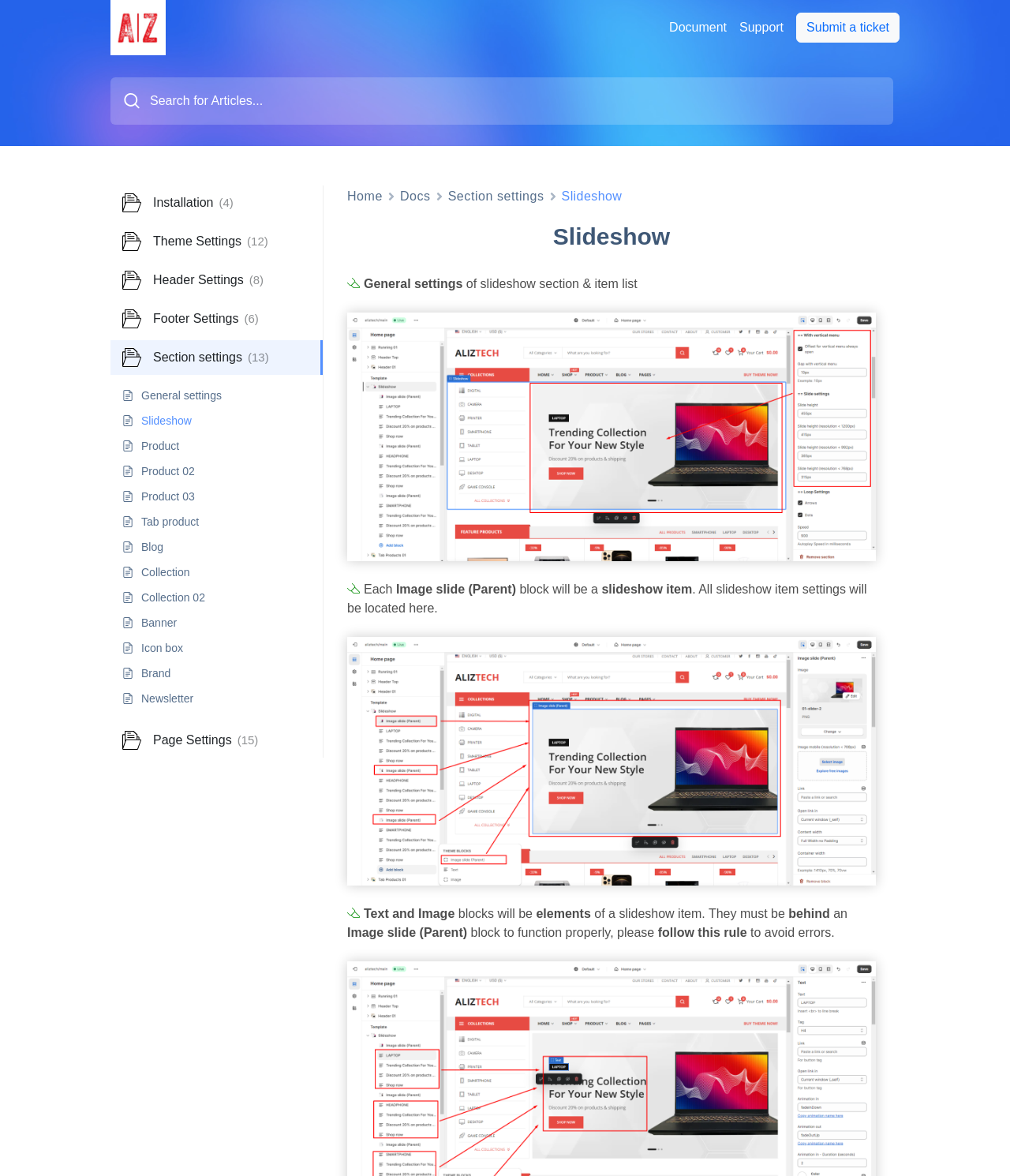Find the bounding box of the UI element described as follows: "parent_node: Document title="Slideshow – AlizThemes"".

[0.109, 0.0, 0.164, 0.047]